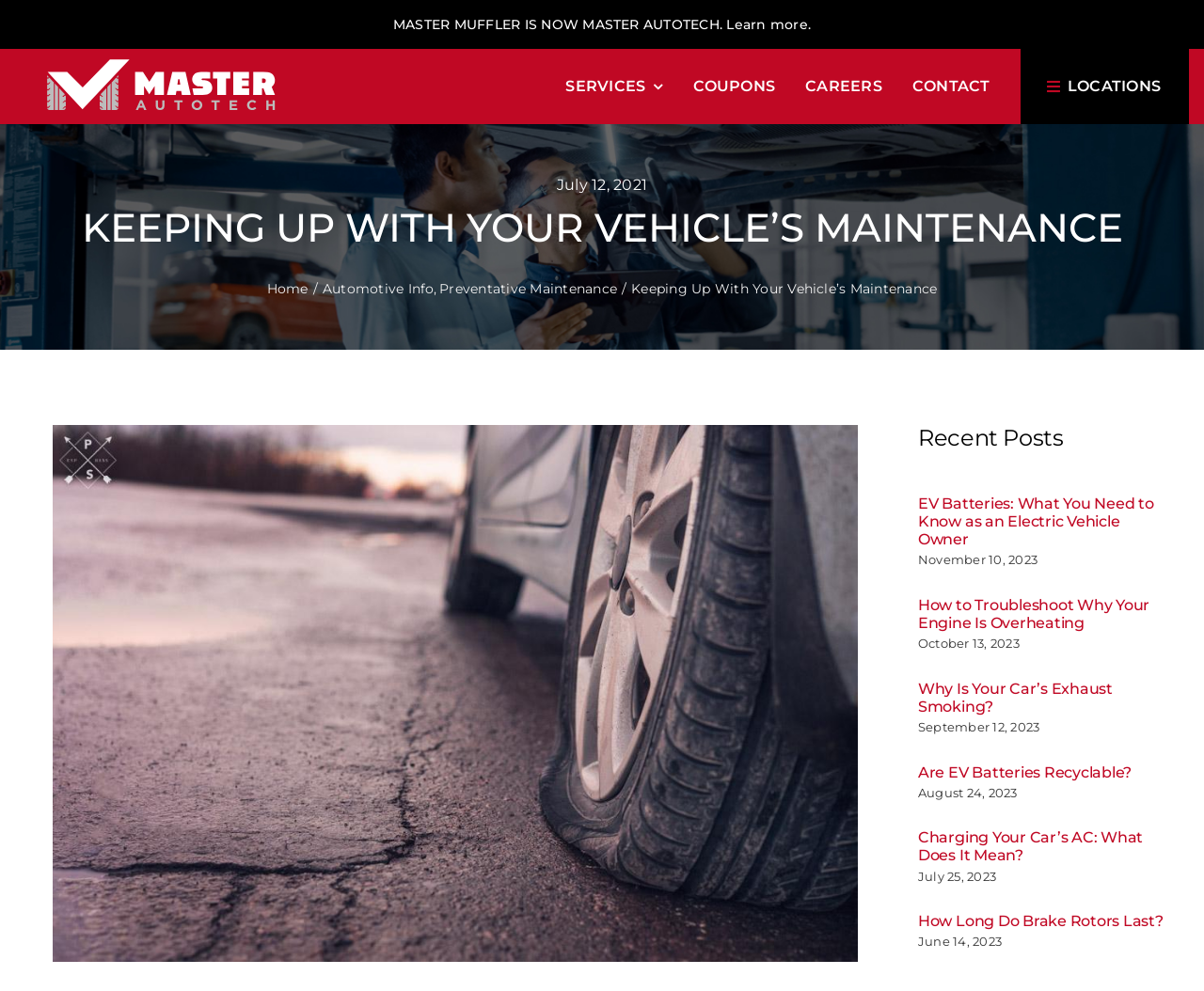Identify the bounding box coordinates of the element that should be clicked to fulfill this task: "Check the CONTACT page". The coordinates should be provided as four float numbers between 0 and 1, i.e., [left, top, right, bottom].

[0.758, 0.075, 0.822, 0.099]